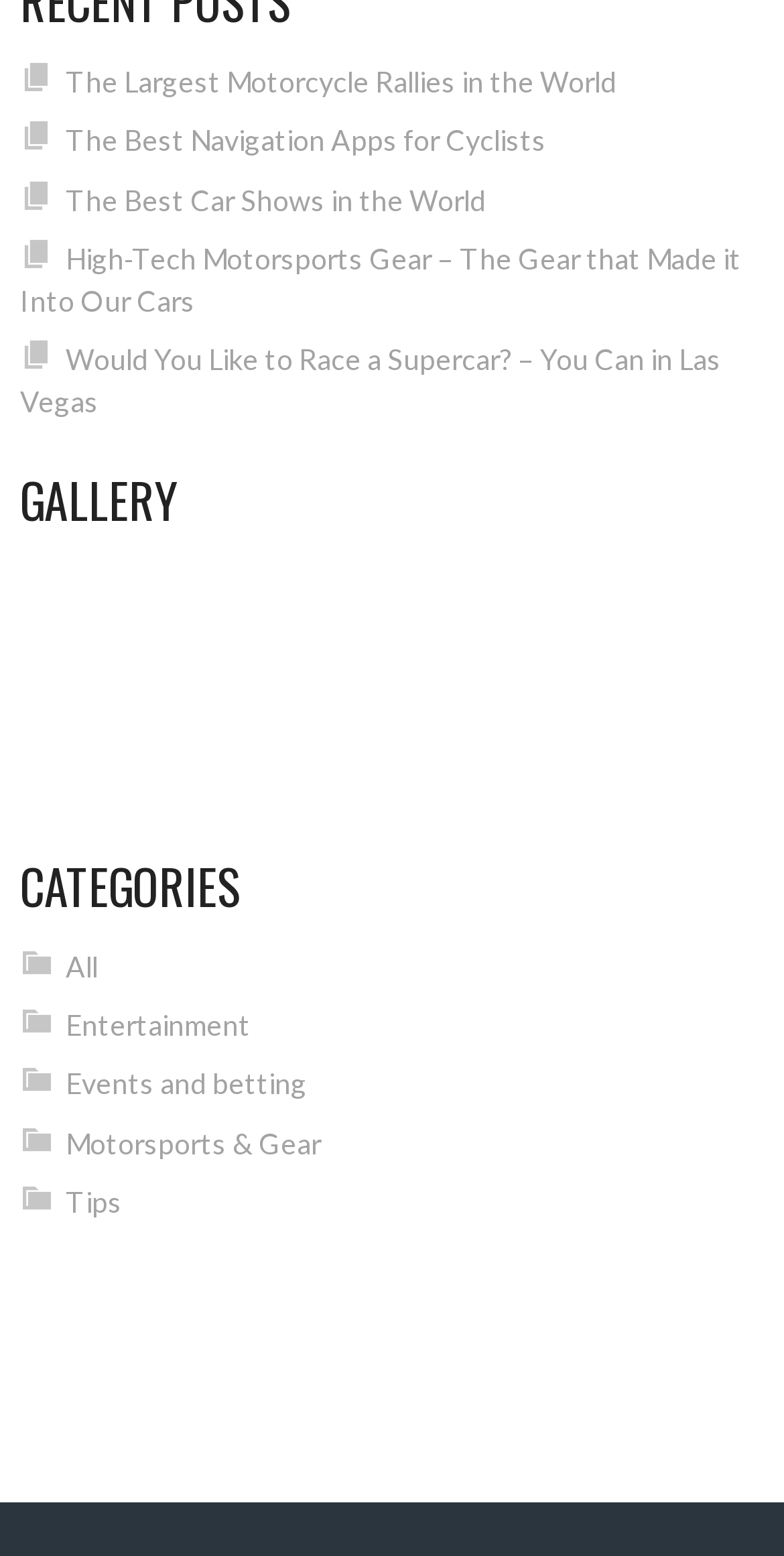What is the last link under 'CATEGORIES'?
Ensure your answer is thorough and detailed.

I looked at the links under the 'CATEGORIES' heading and found that the last link is 'Tips'.